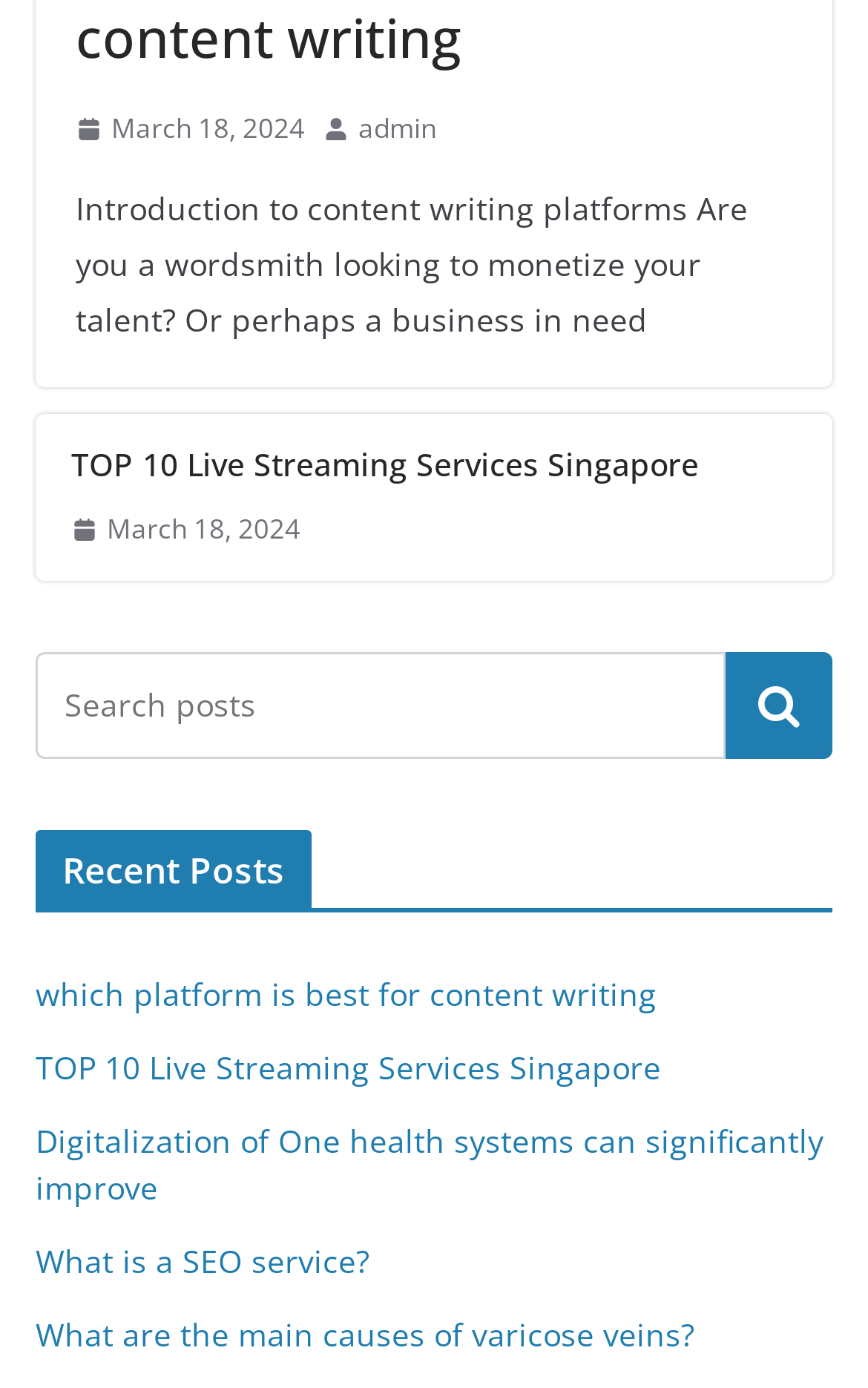Is there a search function on the webpage?
Give a detailed response to the question by analyzing the screenshot.

I found a search box and a 'Search' button on the webpage, which indicates that users can search for specific content or topics on the website.